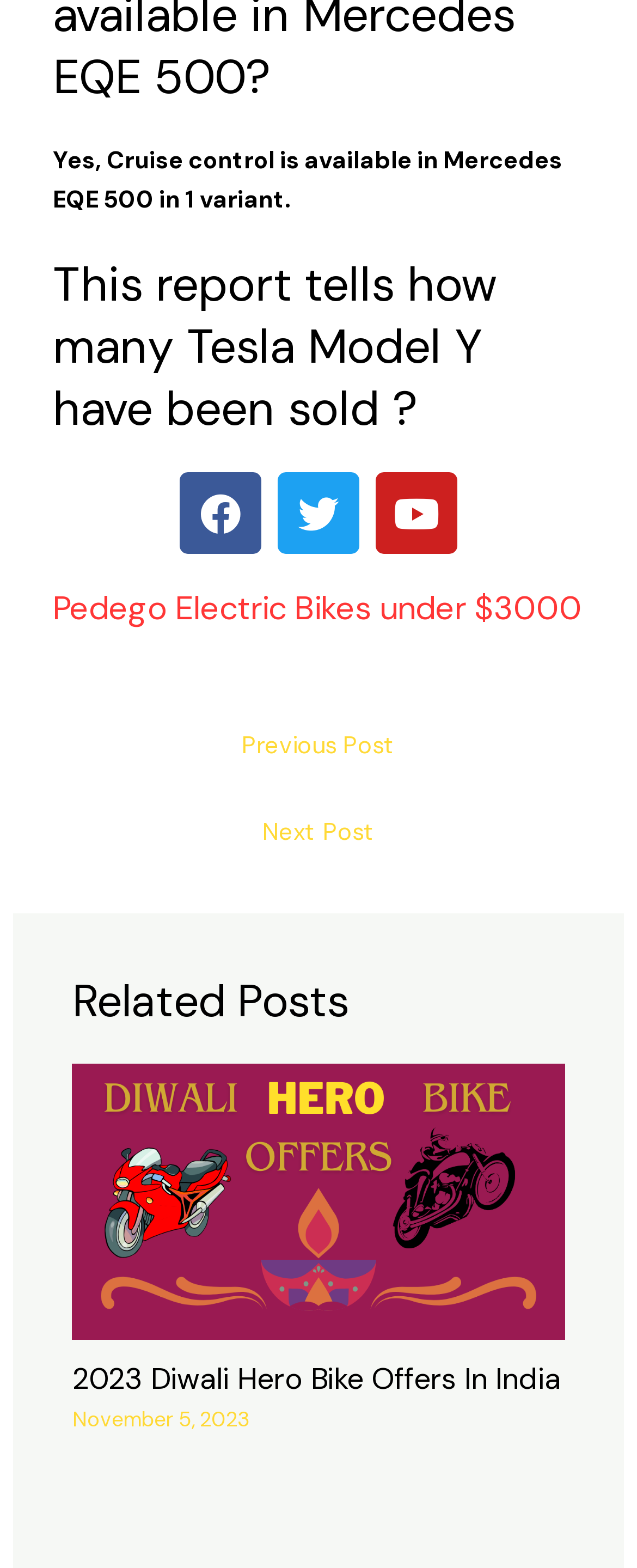Is cruise control available in Mercedes EQE 500?
Based on the visual details in the image, please answer the question thoroughly.

The answer can be found in the static text element at the top of the webpage, which states 'Yes, Cruise control is available in Mercedes EQE 500 in 1 variant.'